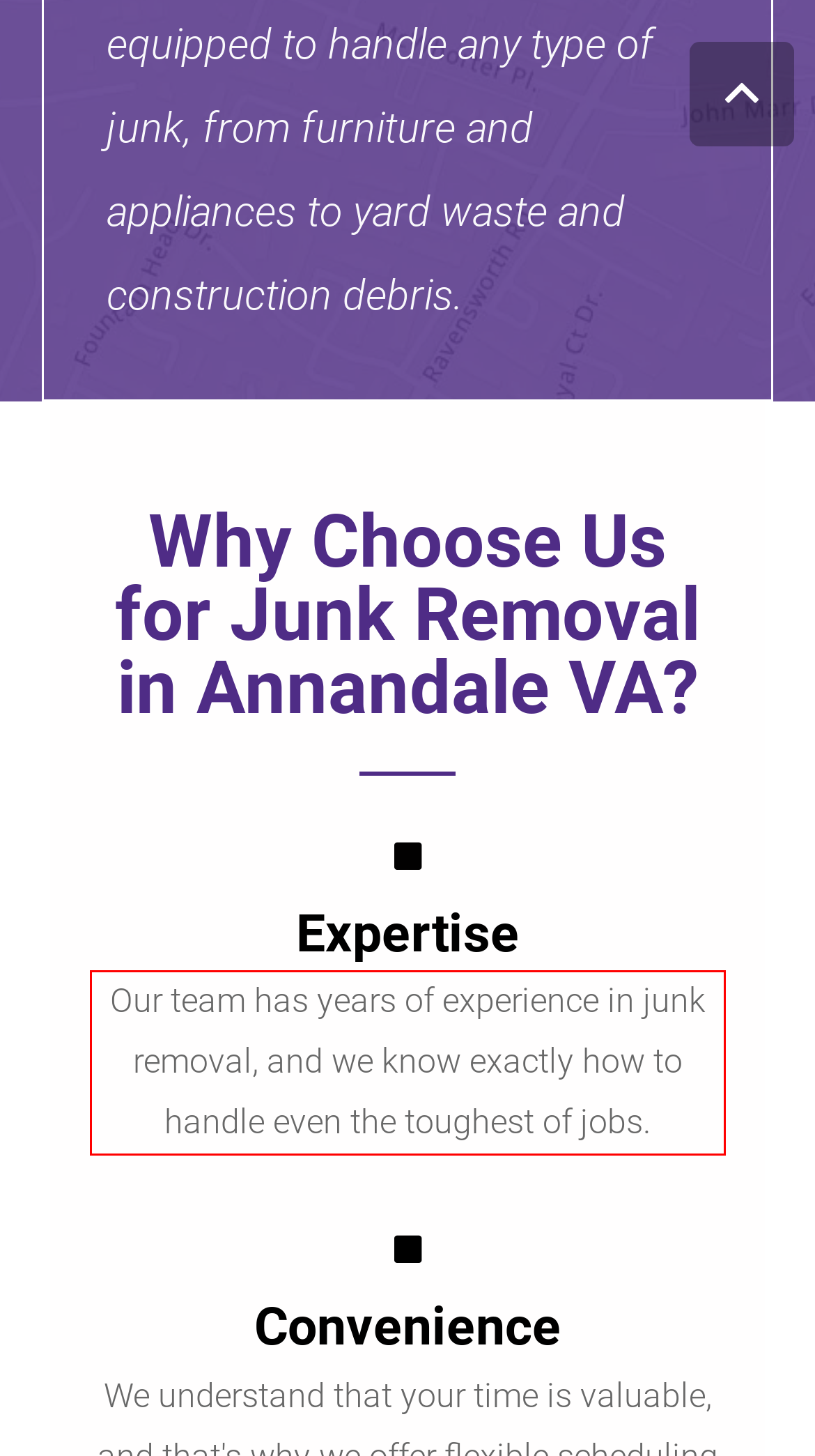You are provided with a screenshot of a webpage featuring a red rectangle bounding box. Extract the text content within this red bounding box using OCR.

Our team has years of experience in junk removal, and we know exactly how to handle even the toughest of jobs.